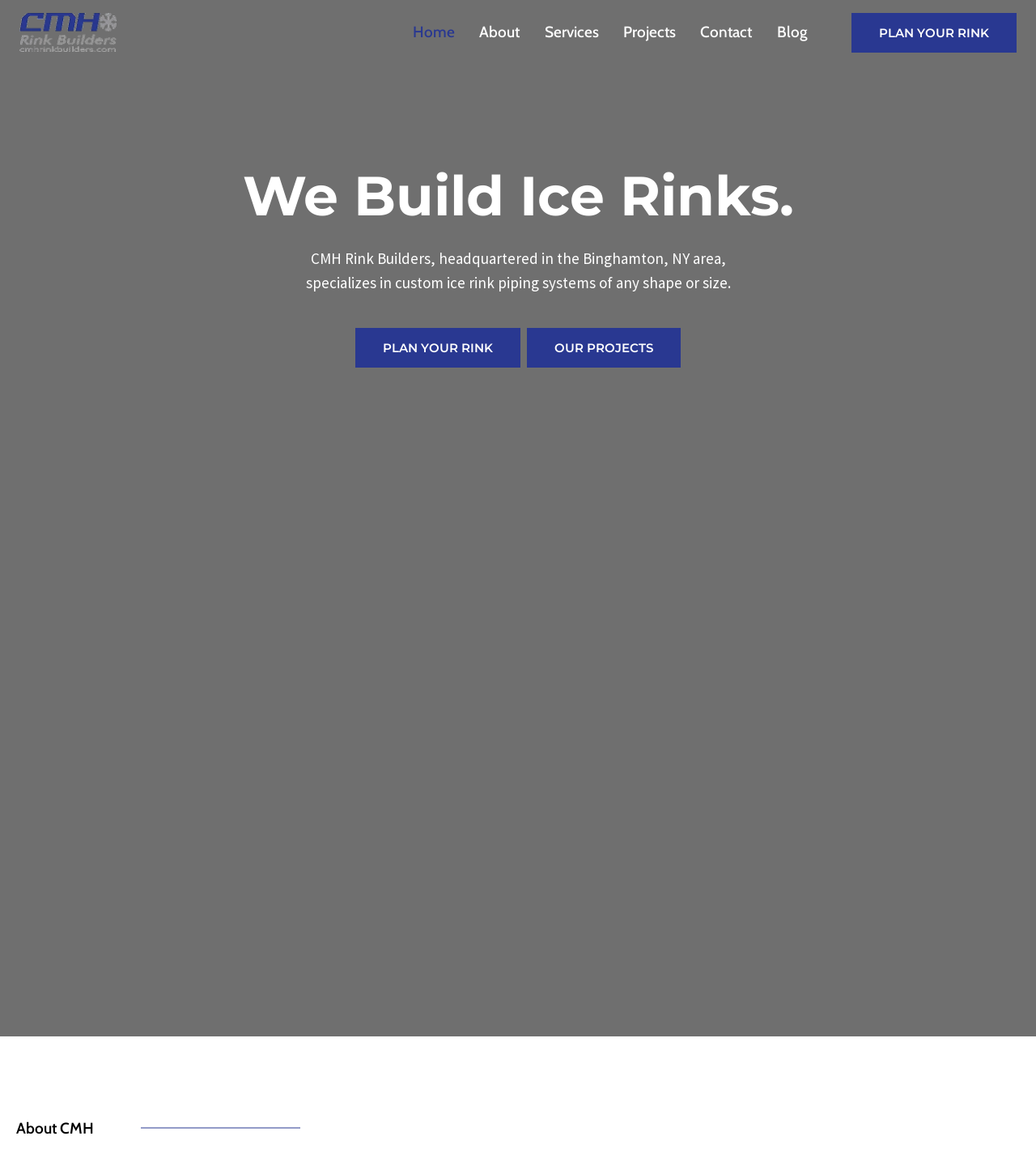Where is the company headquartered?
Based on the screenshot, answer the question with a single word or phrase.

Binghamton, NY